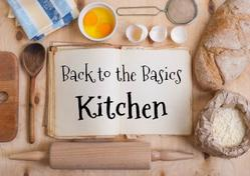Describe all the elements in the image extensively.

The image features a cozy and inviting kitchen scene centered around a recipe book opened to a page titled "Back to the Basics Kitchen." Surrounding the book are various kitchen items, including a rolling pin, a wooden spoon, and bowls of ingredients such as eggs and flour, suggesting a focus on traditional cooking methods. Freshly baked bread is artfully arranged nearby, enhancing the warm, homey atmosphere. This setup emphasizes a return to fundamental cooking techniques, making it a perfect representation for anyone looking to simplify their culinary endeavors.